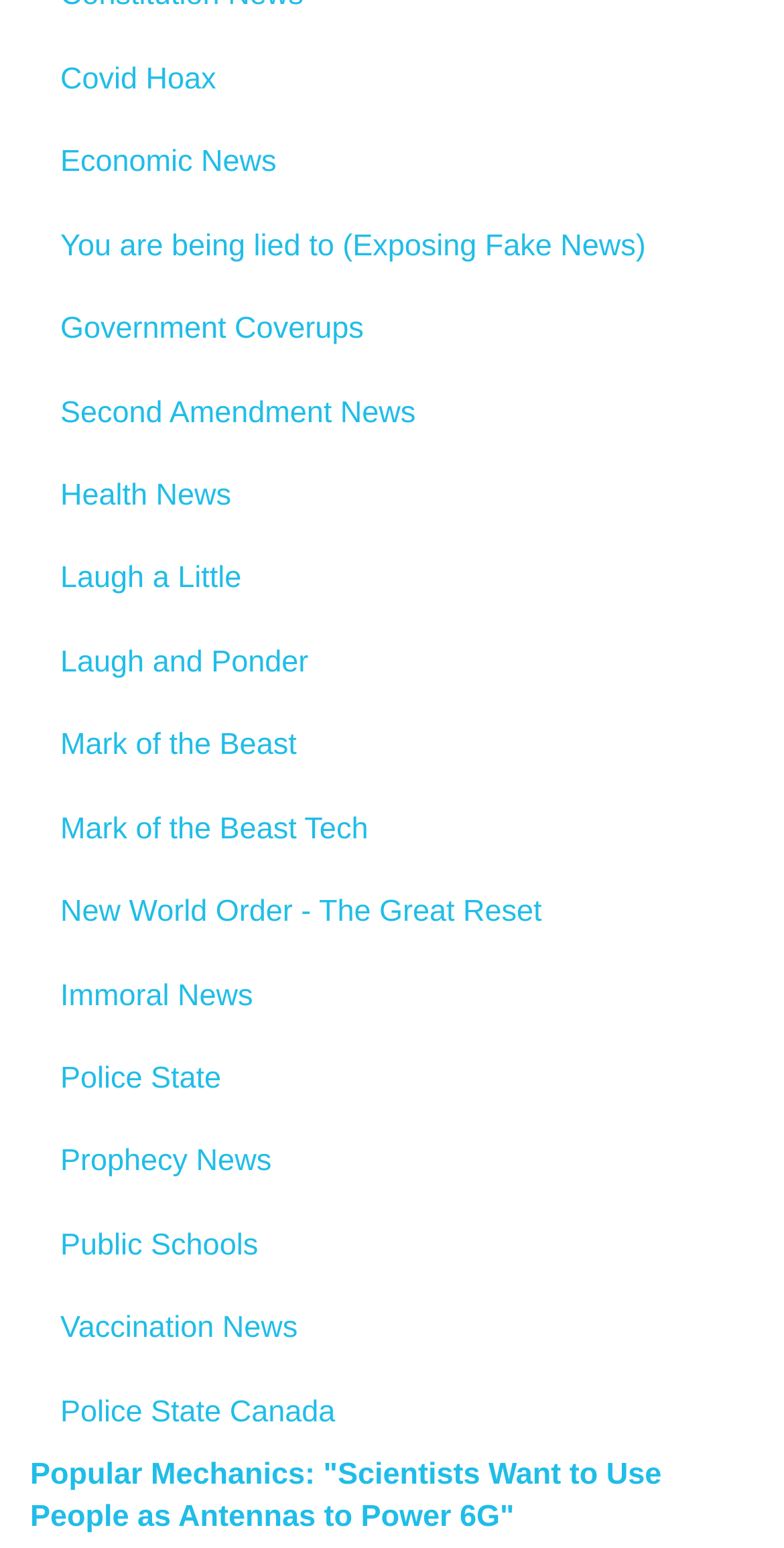Pinpoint the bounding box coordinates of the clickable area needed to execute the instruction: "View Health News". The coordinates should be specified as four float numbers between 0 and 1, i.e., [left, top, right, bottom].

[0.038, 0.293, 0.962, 0.347]